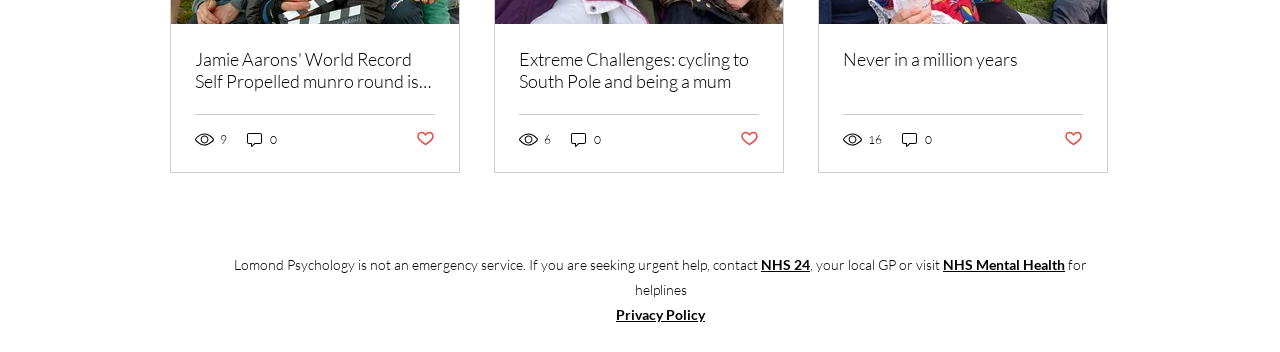Locate the bounding box of the UI element defined by this description: "NHS 24". The coordinates should be given as four float numbers between 0 and 1, formatted as [left, top, right, bottom].

[0.595, 0.727, 0.633, 0.776]